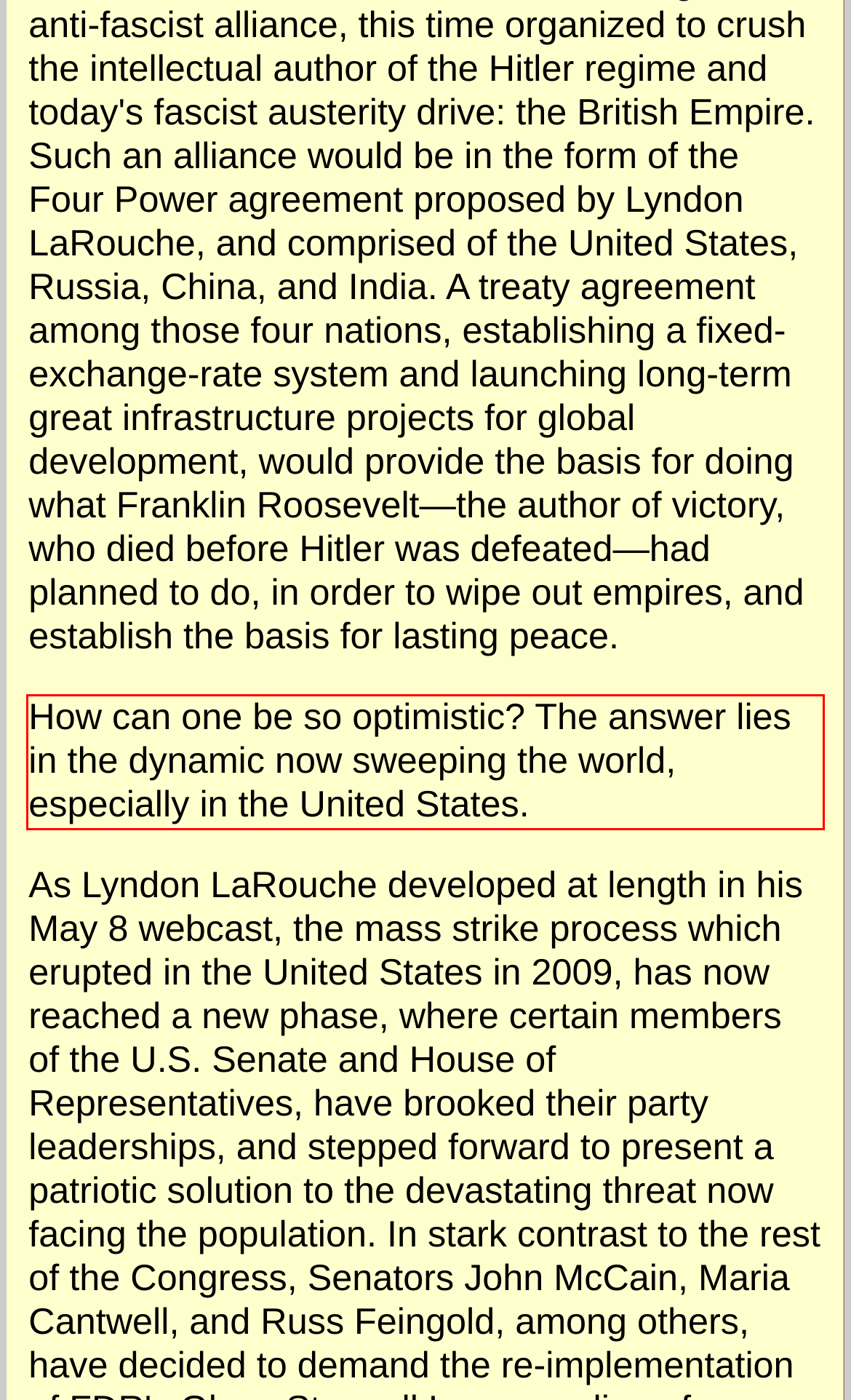You have a screenshot of a webpage with a UI element highlighted by a red bounding box. Use OCR to obtain the text within this highlighted area.

How can one be so optimistic? The answer lies in the dynamic now sweeping the world, especially in the United States.